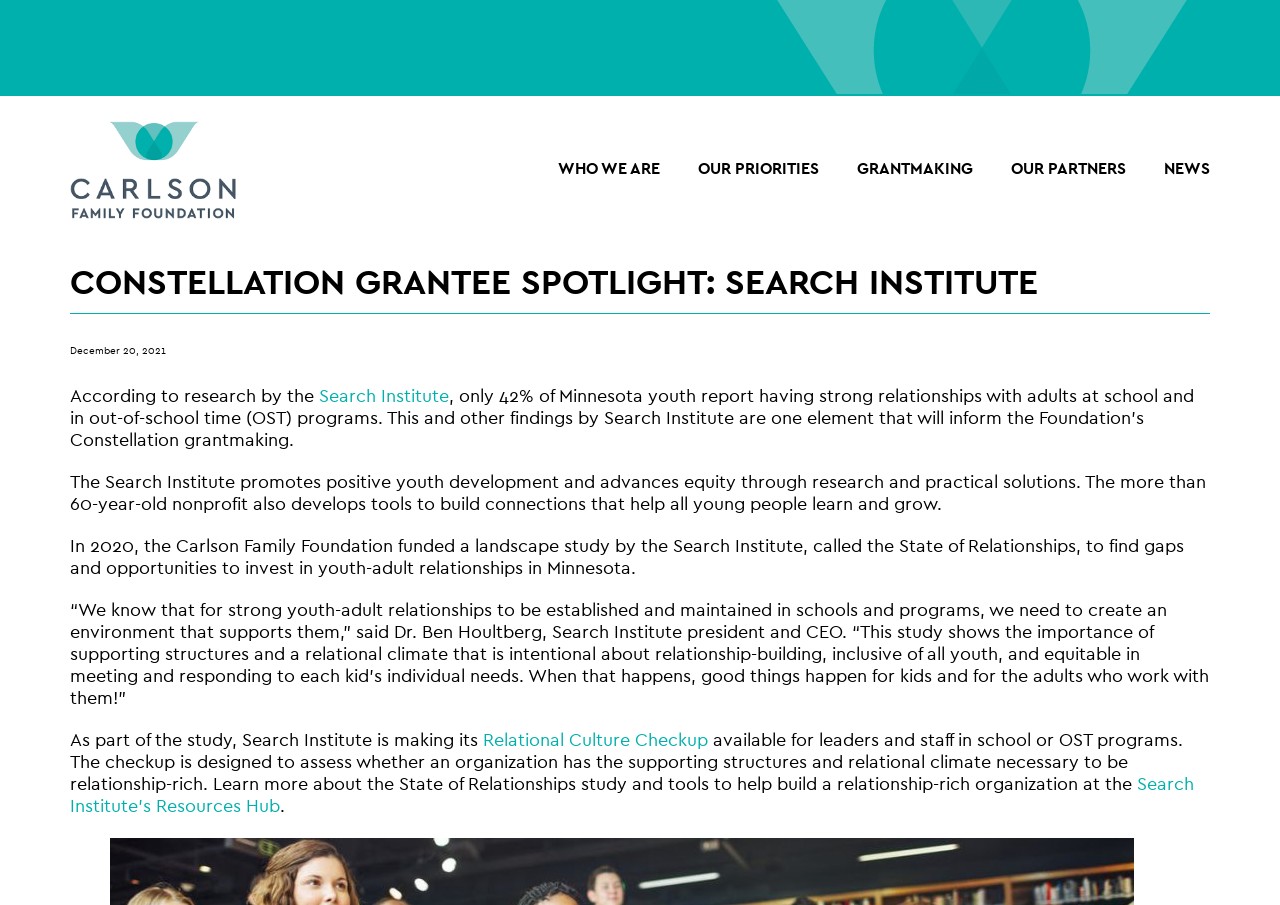Locate the bounding box coordinates of the item that should be clicked to fulfill the instruction: "Access the Search Institute's Resources Hub".

[0.055, 0.855, 0.933, 0.902]